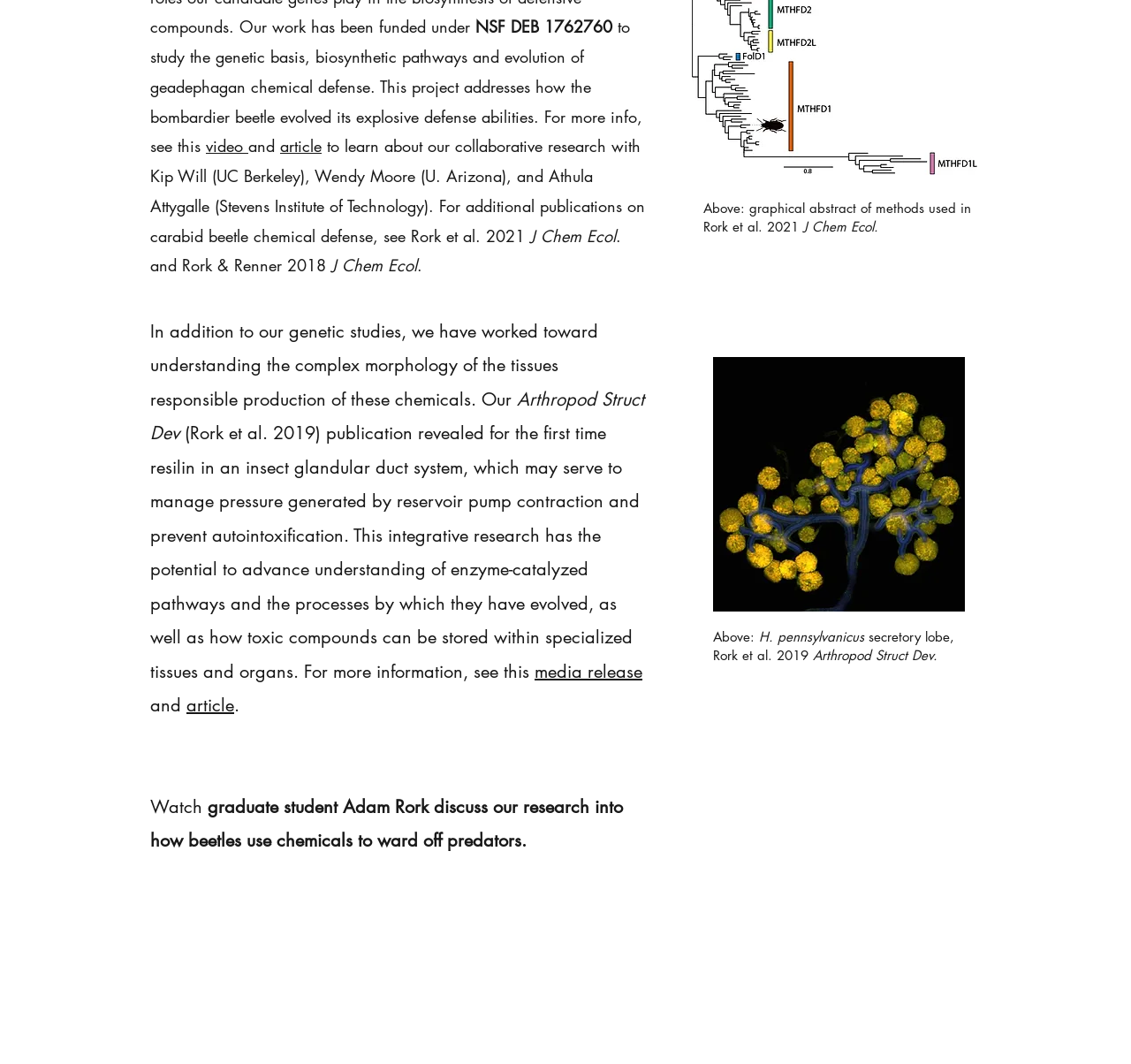What is the journal of the publication?
Provide a thorough and detailed answer to the question.

The publication 'Rork et al. 2021' is in the journal 'J Chem Ecol', as mentioned in the text.